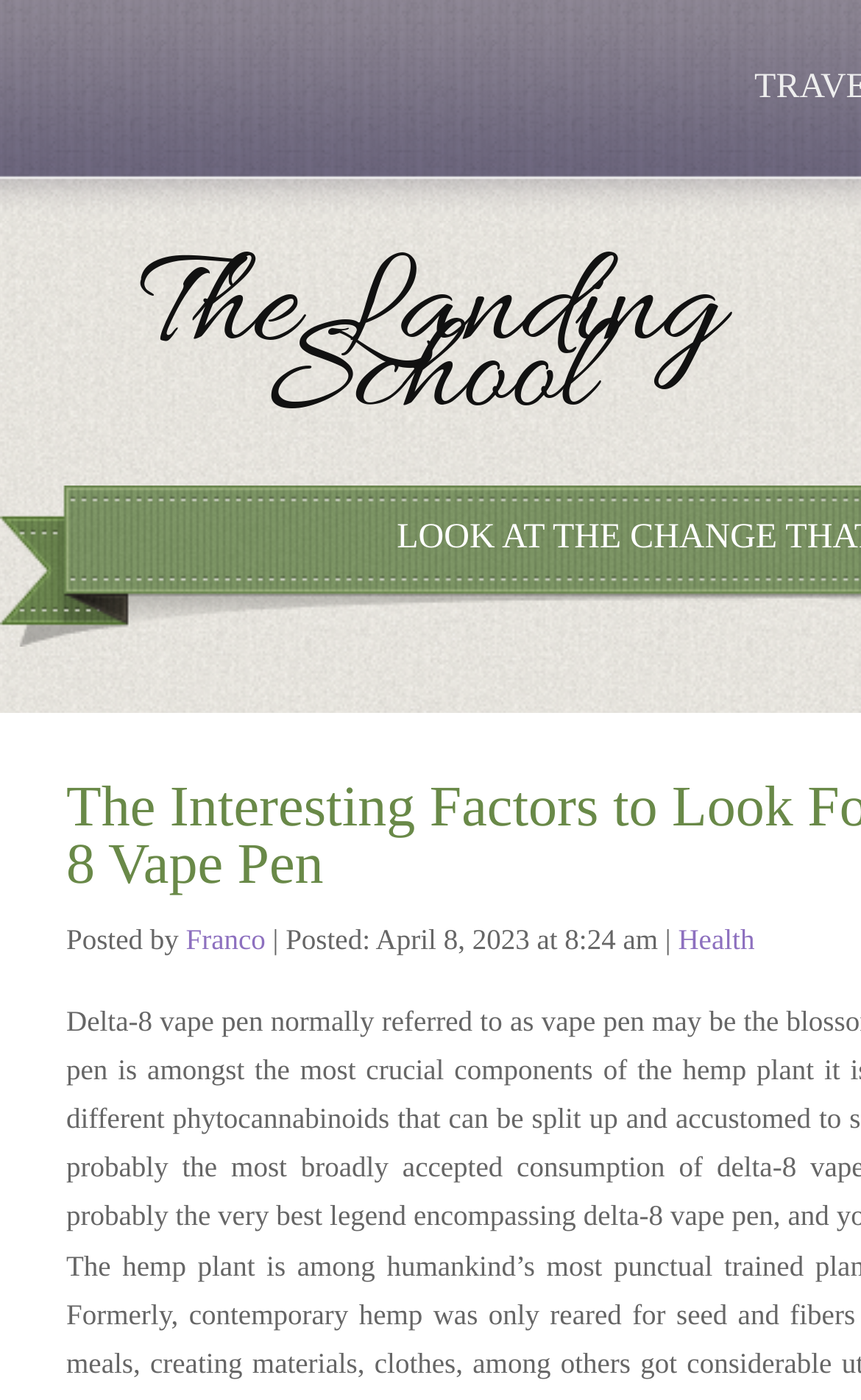When was this article posted?
Please ensure your answer is as detailed and informative as possible.

The posting date and time of this article is April 8, 2023 at 8:24 am, which is specified in the text 'Posted: April 8, 2023 at 8:24 am'.